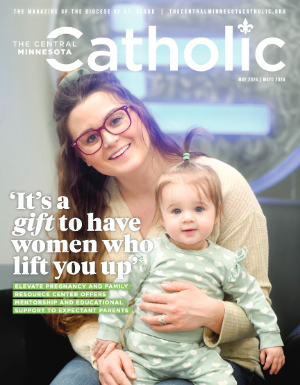What is the theme of the quote on the image?
Examine the webpage screenshot and provide an in-depth answer to the question.

The quote 'It’s a gift to have women who lift you up' overlays the image, which highlights the themes of support and empowerment among women, indicating that the quote is promoting a sense of unity and encouragement among women.